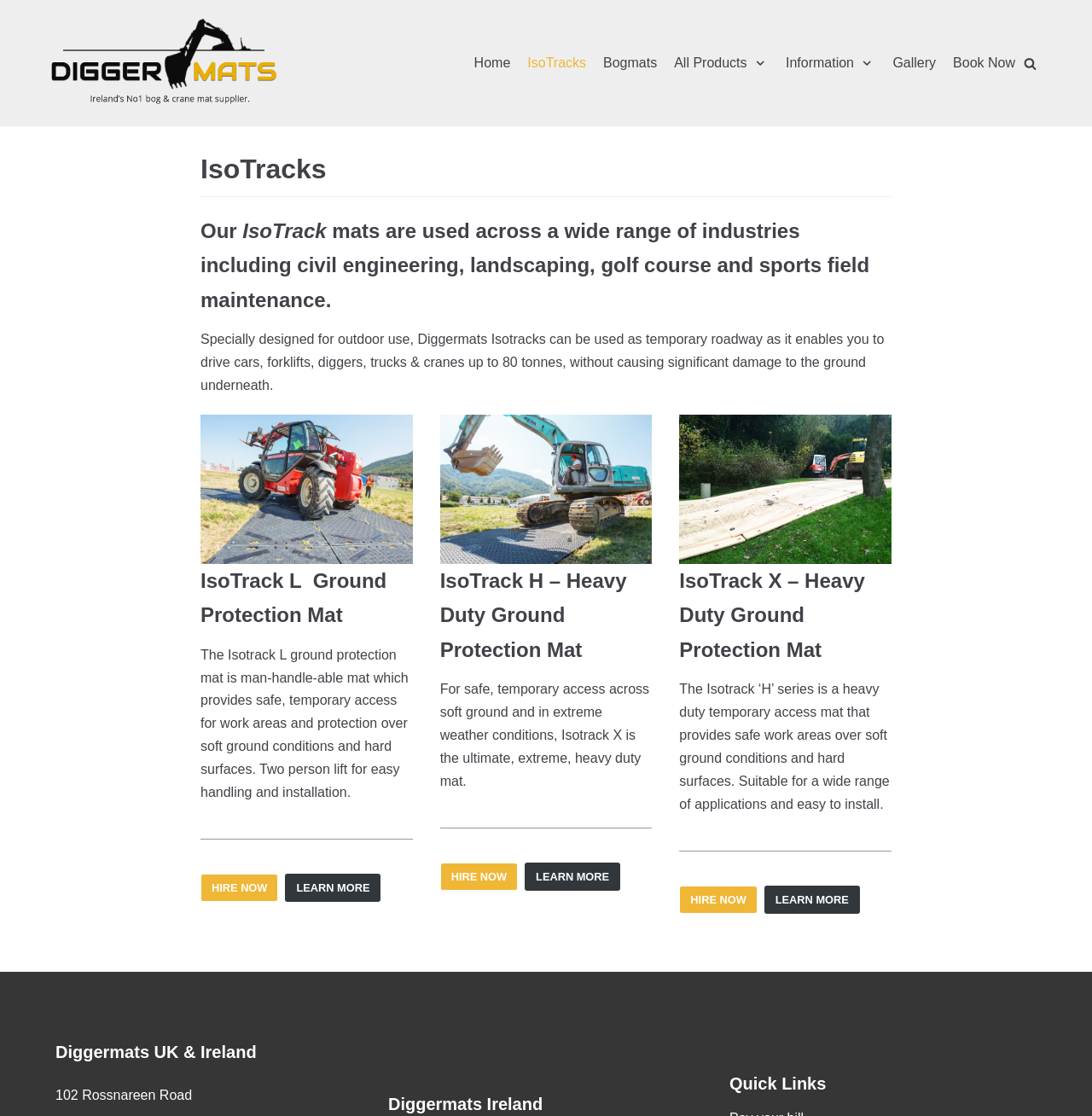Locate the UI element that matches the description Gallery in the webpage screenshot. Return the bounding box coordinates in the format (top-left x, top-left y, bottom-right x, bottom-right y), with values ranging from 0 to 1.

[0.817, 0.047, 0.857, 0.066]